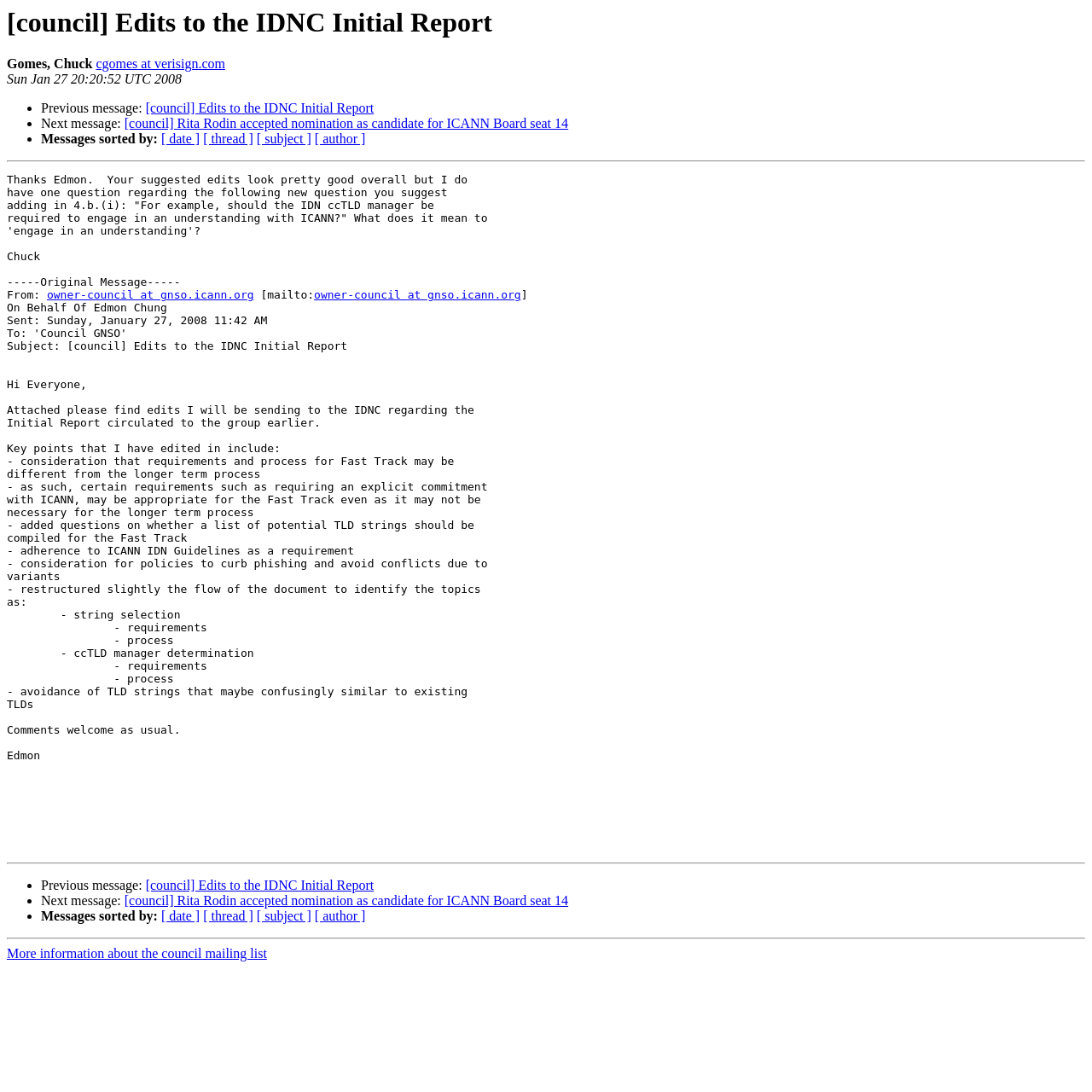Answer succinctly with a single word or phrase:
What is the purpose of the horizontal separator?

To separate sections